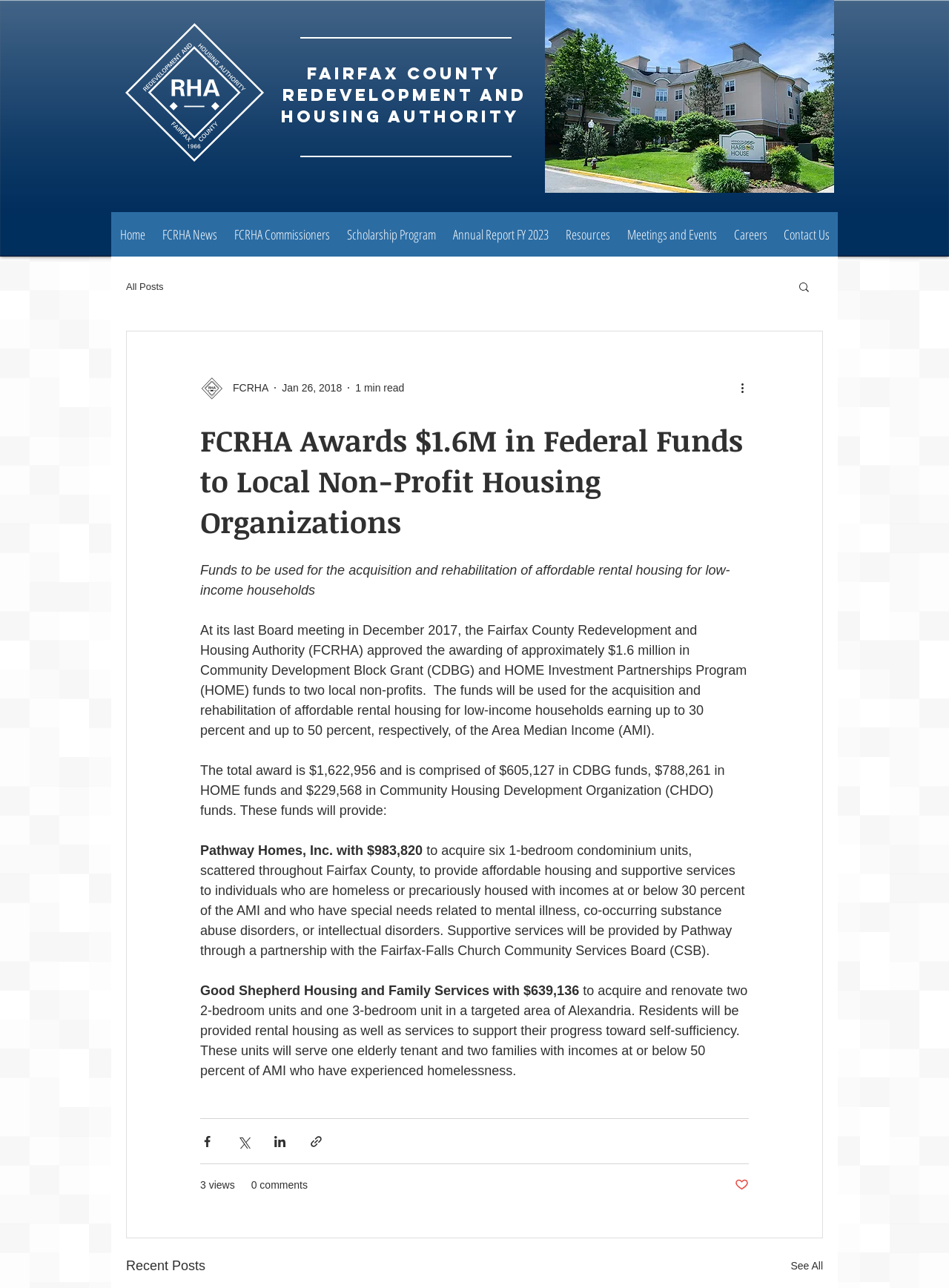How many views does the post have?
With the help of the image, please provide a detailed response to the question.

The answer can be found at the bottom of the article section of the webpage, where it is displayed as '3 views'.